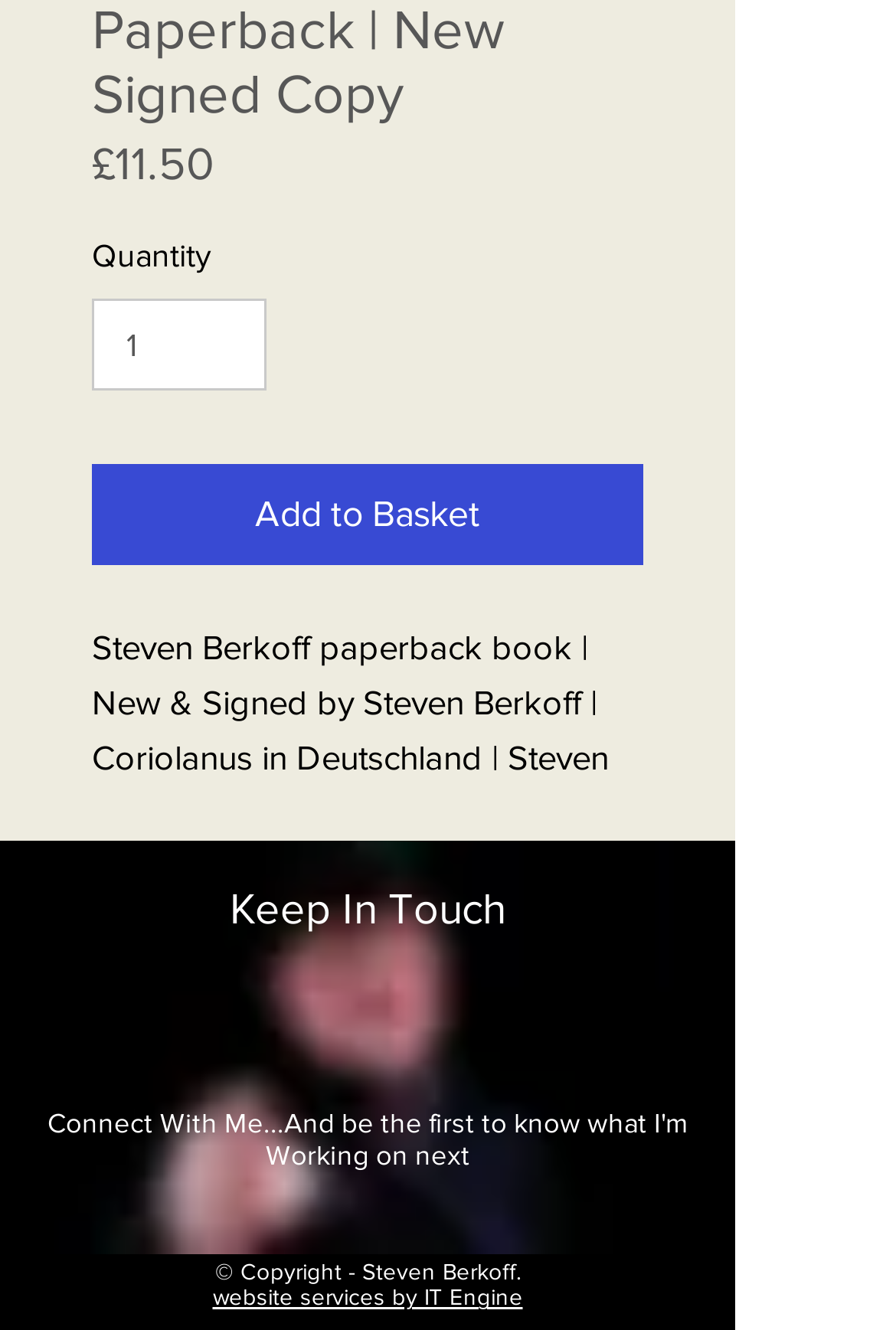Examine the screenshot and answer the question in as much detail as possible: How many social media platforms are listed?

The list element with the label 'Social Bar' contains two link elements, one for 'Instagram' and one for 'Facebook', indicating that there are two social media platforms listed.